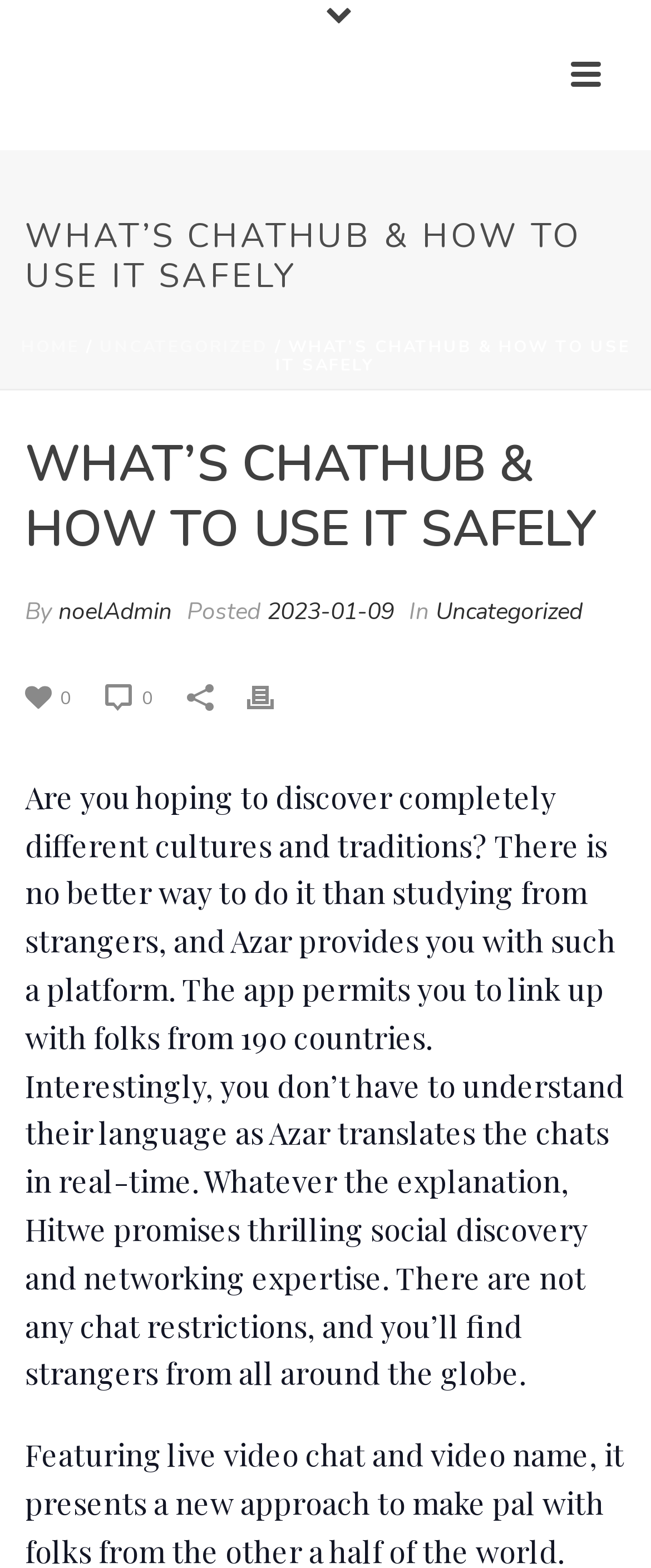Describe the webpage in detail, including text, images, and layout.

This webpage appears to be a blog post about Chathub, a platform for social discovery and networking. At the top of the page, there is a large image that spans almost half of the screen width. Below this image, there is a heading that reads "WHAT'S CHATHUB & HOW TO USE IT SAFELY" in a prominent font size.

To the left of the heading, there are navigation links, including "HOME" and "UNCATEGORIZED", separated by a forward slash. Below the heading, there is a subheading with the same text, followed by the author's name, "noelAdmin", and the date of posting, "2023-01-09".

On the right side of the page, there are several small images and links, including a "Print" button. Below these elements, there is a long paragraph of text that describes the benefits of using Azar, a platform that allows users to connect with people from 190 countries and translates chats in real-time.

At the very bottom of the page, there is a link with a small image next to it. The image is positioned to the right of the link. Overall, the page has a simple layout with a focus on the main content, which is the blog post about Chathub.